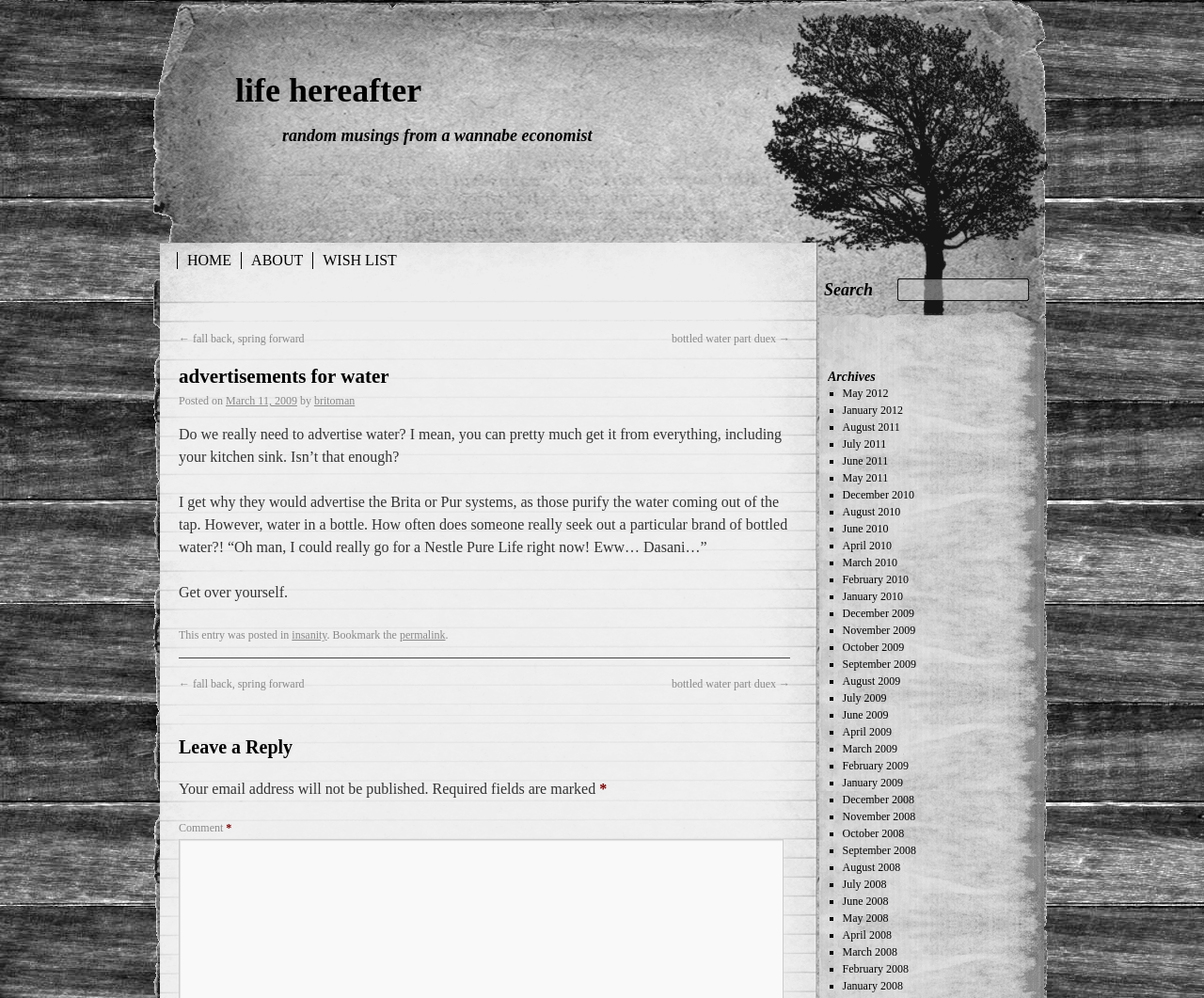What is the author of the blog post?
Refer to the screenshot and answer in one word or phrase.

britoman